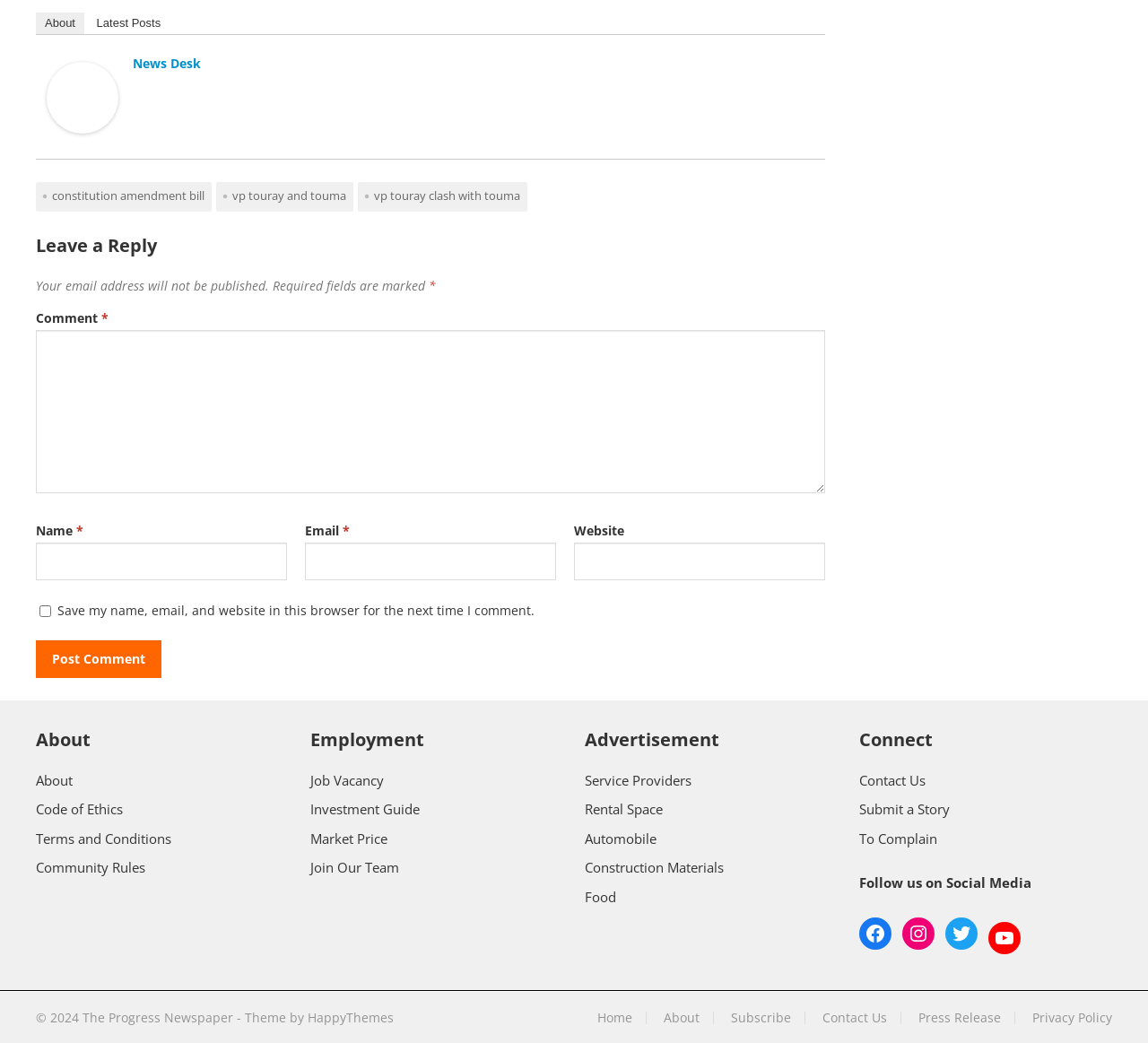Refer to the image and answer the question with as much detail as possible: What social media platforms does the website have a presence on?

The webpage contains links to the website's social media profiles on Facebook, Instagram, Twitter, and YouTube, indicating that the website has a presence on these platforms.